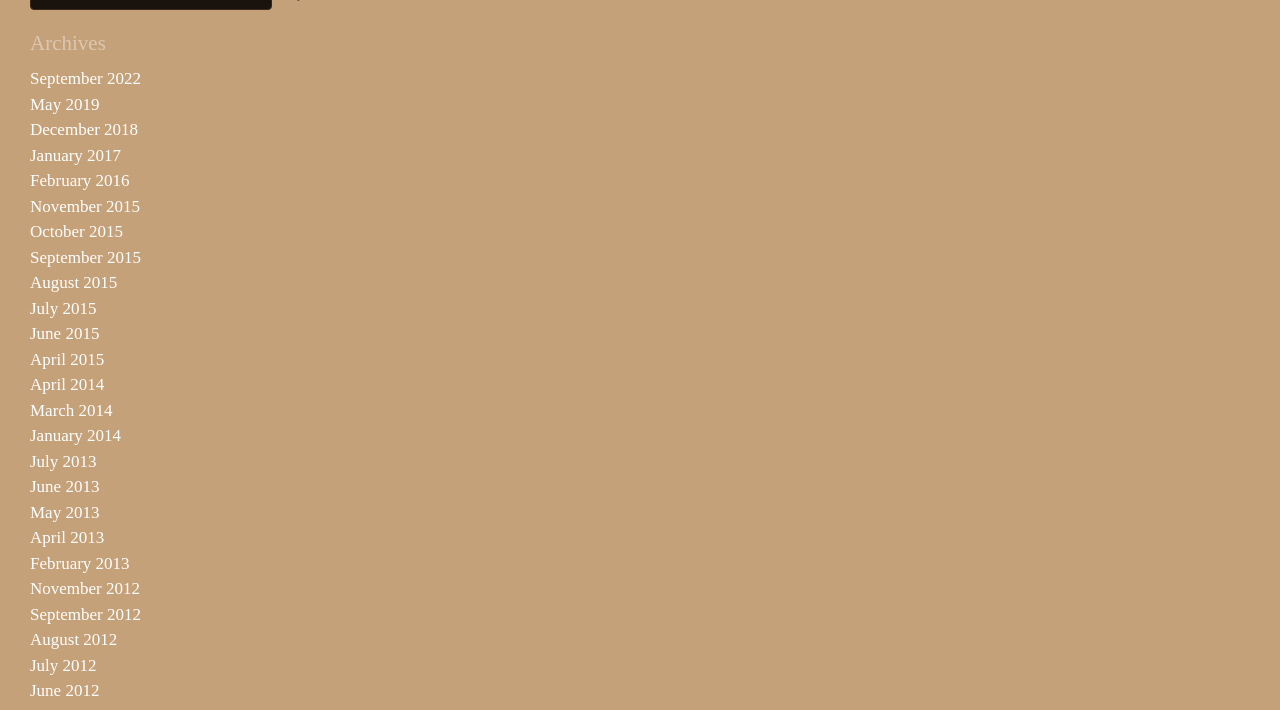Pinpoint the bounding box coordinates of the clickable element to carry out the following instruction: "visit June 2013 archives."

[0.023, 0.672, 0.078, 0.699]